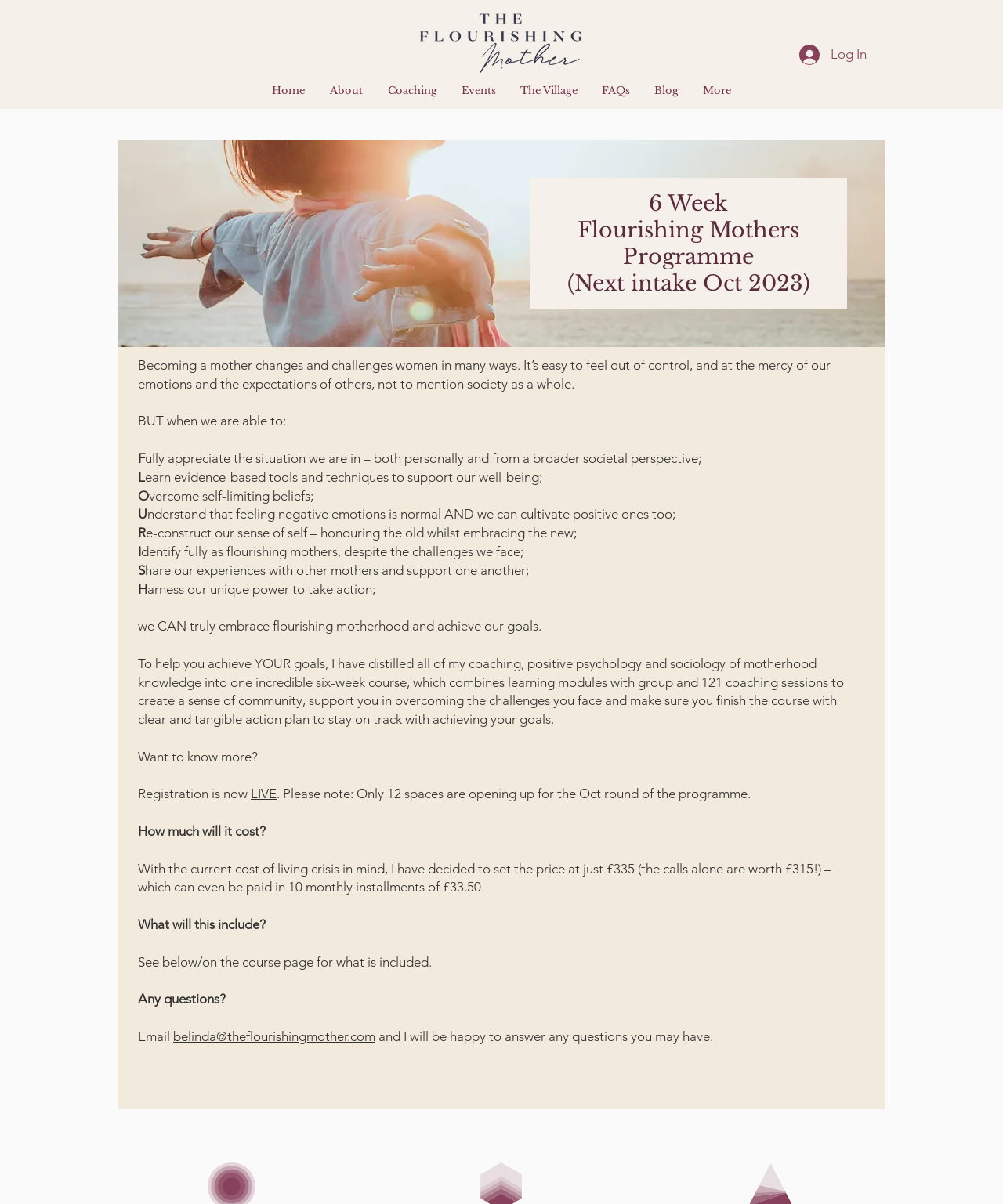Find and specify the bounding box coordinates that correspond to the clickable region for the instruction: "Read the article about senior health struggles".

None